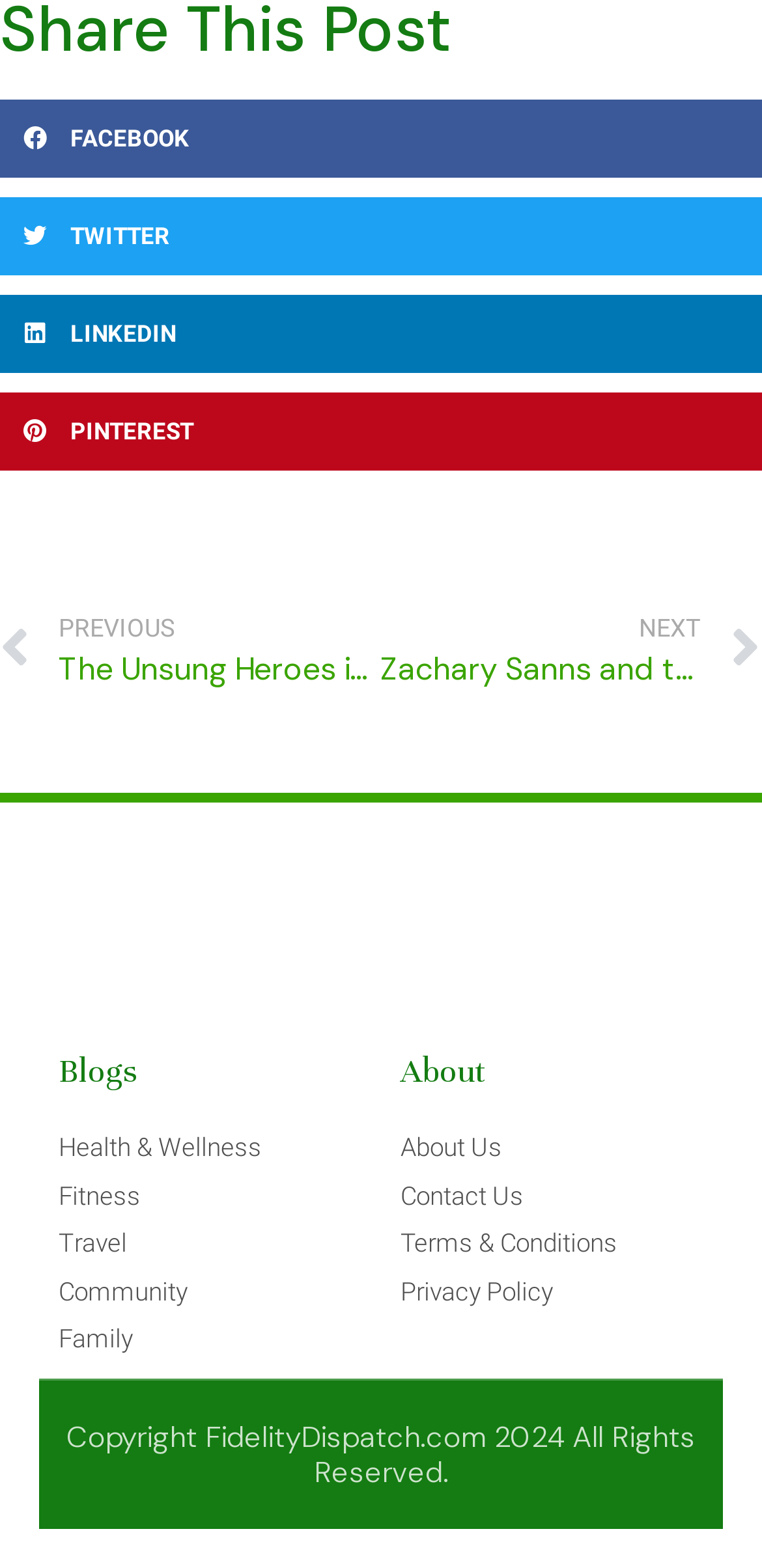What is the copyright year of the website?
Examine the screenshot and reply with a single word or phrase.

2024